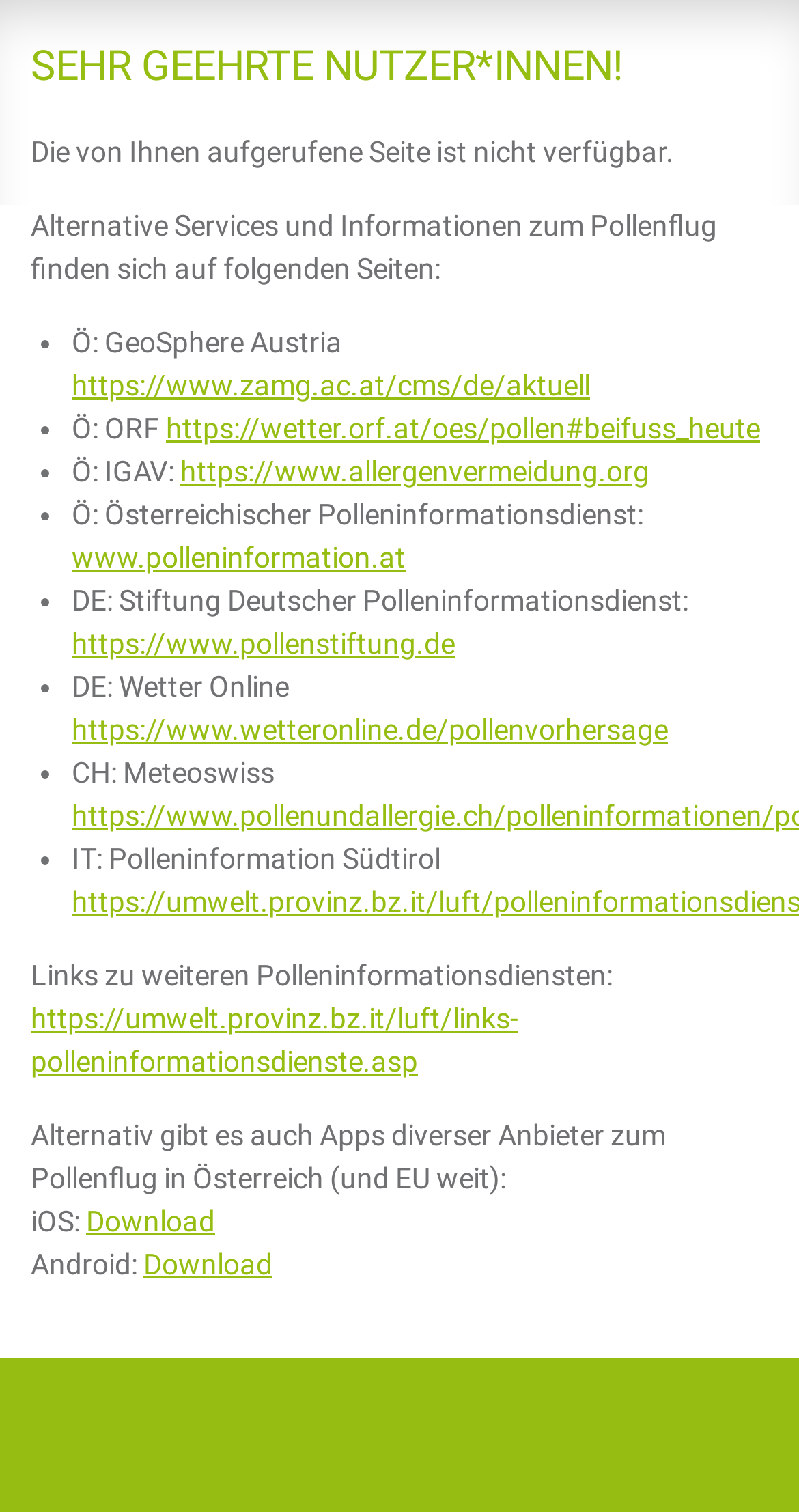What is the purpose of this webpage?
Refer to the image and offer an in-depth and detailed answer to the question.

Based on the content of the webpage, it appears to provide information and links to alternative services and websites related to pollen counts and forecasts.